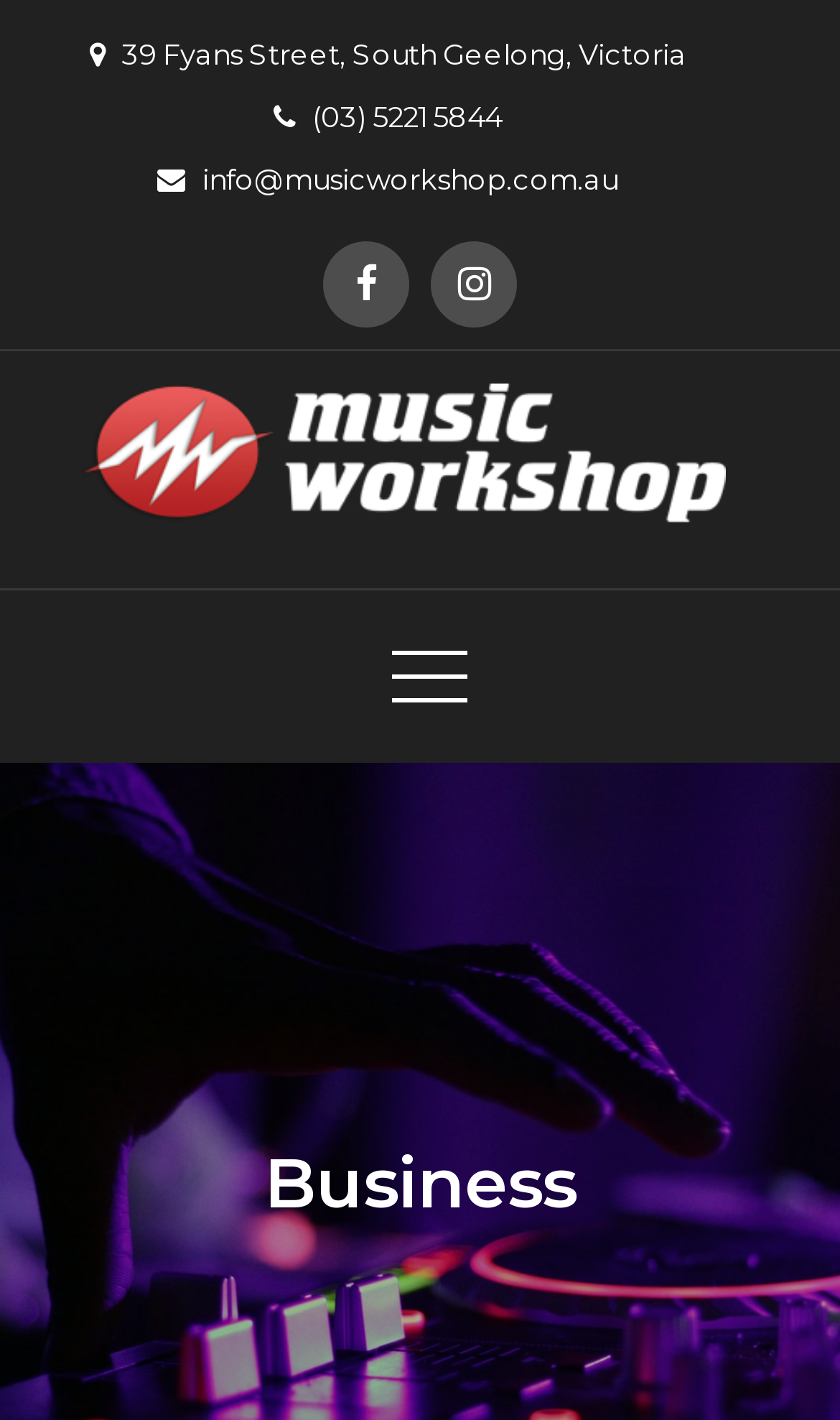What is the address of Music Workshop Geelong?
Analyze the screenshot and provide a detailed answer to the question.

I found the address by looking at the StaticText element with the bounding box coordinates [0.145, 0.026, 0.817, 0.05], which contains the text '39 Fyans Street, South Geelong, Victoria'.